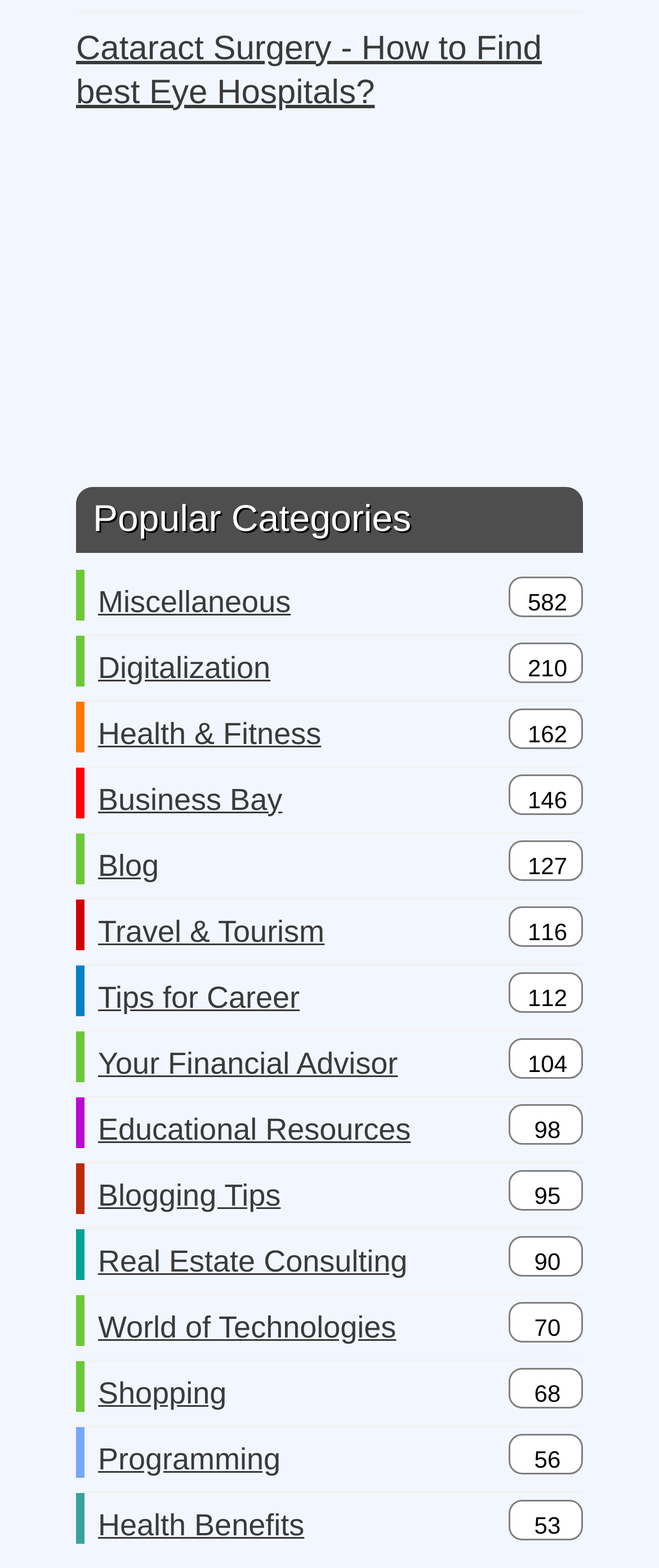Please identify the bounding box coordinates of the clickable region that I should interact with to perform the following instruction: "Click on Cataract Surgery link". The coordinates should be expressed as four float numbers between 0 and 1, i.e., [left, top, right, bottom].

[0.115, 0.017, 0.885, 0.073]